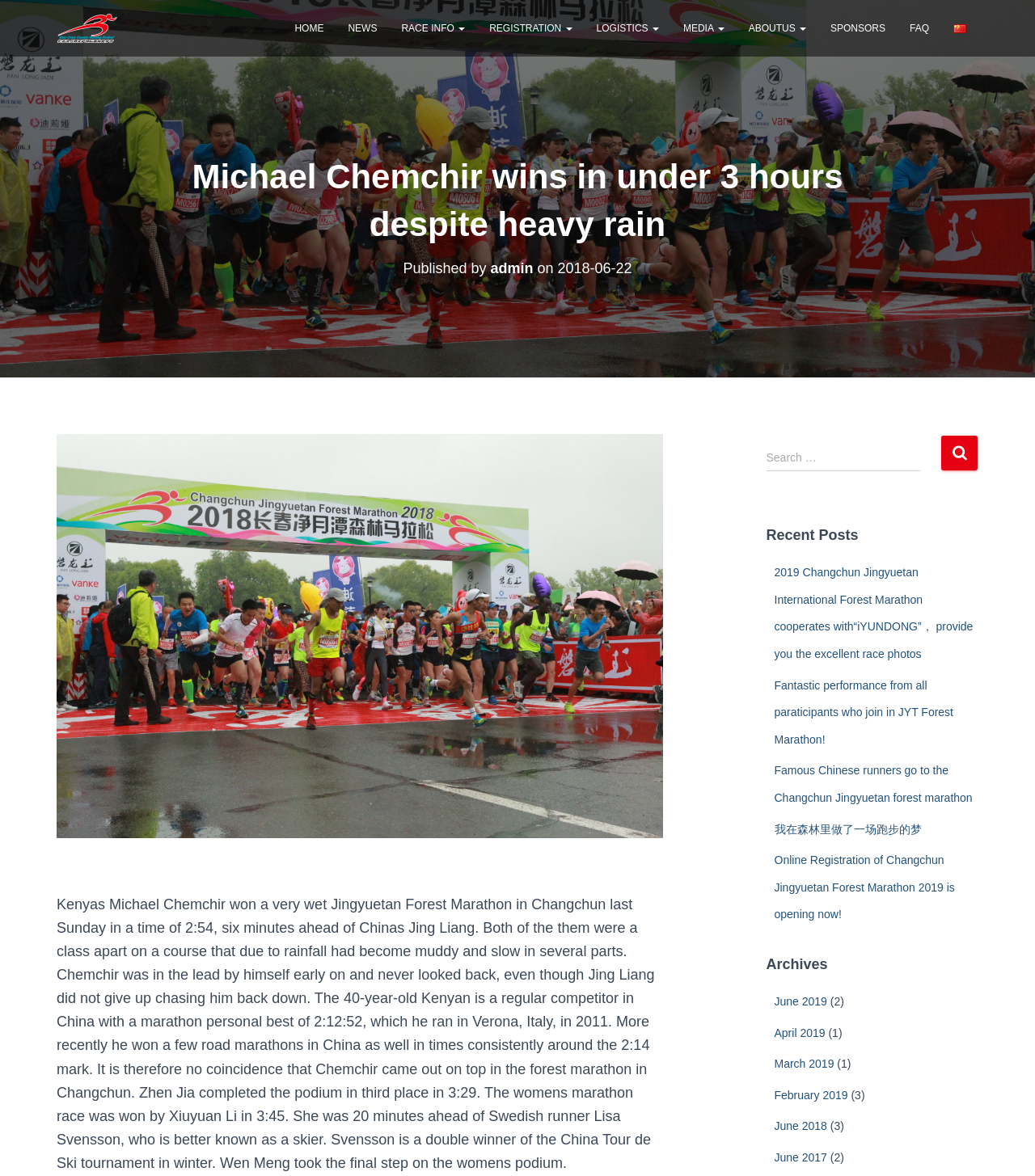Carefully examine the image and provide an in-depth answer to the question: What is the name of the tournament won by Lisa Svensson?

The answer can be found in the main article section of the webpage, where it is stated that 'She was 20 minutes ahead of Swedish runner Lisa Svensson, who is better known as a skier. Svensson is a double winner of the China Tour de Ski tournament in winter.'